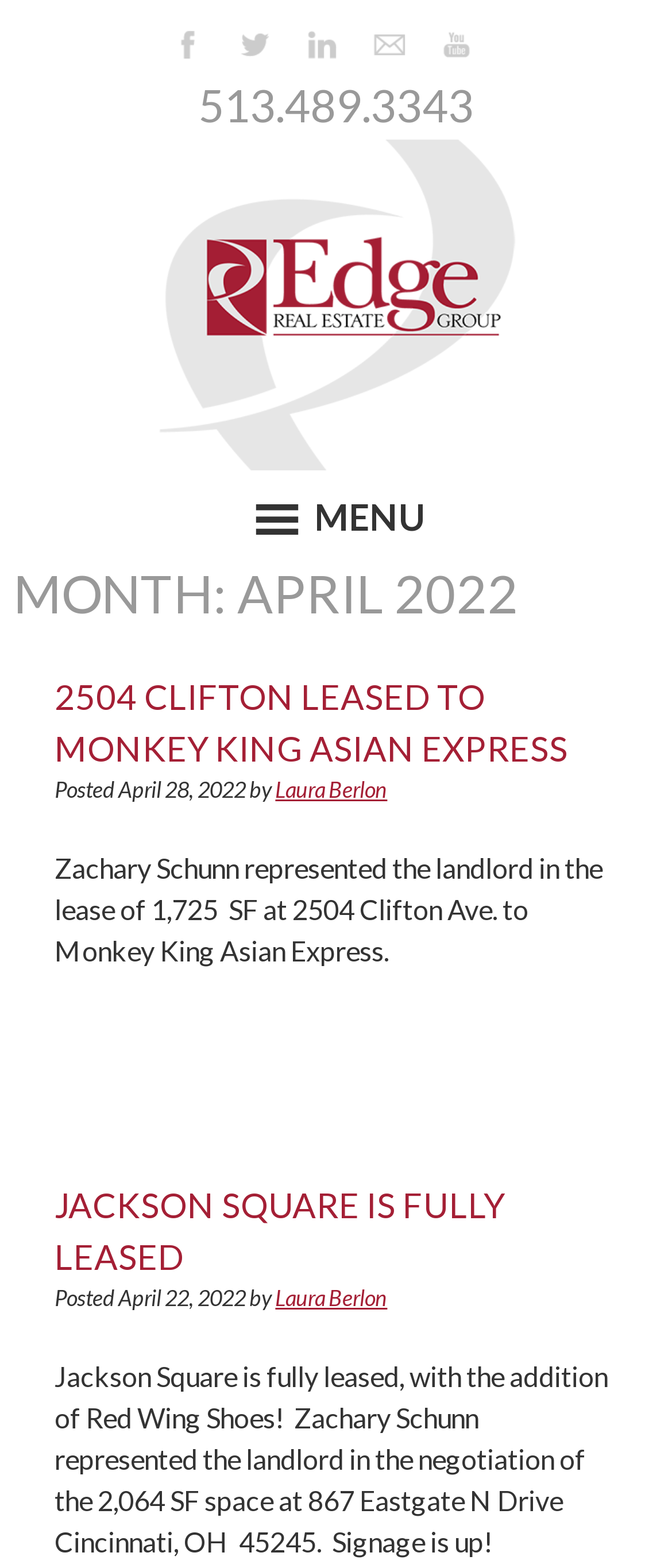Use a single word or phrase to answer the question: 
Who represented the landlord in the lease of 2504 Clifton Ave?

Zachary Schunn